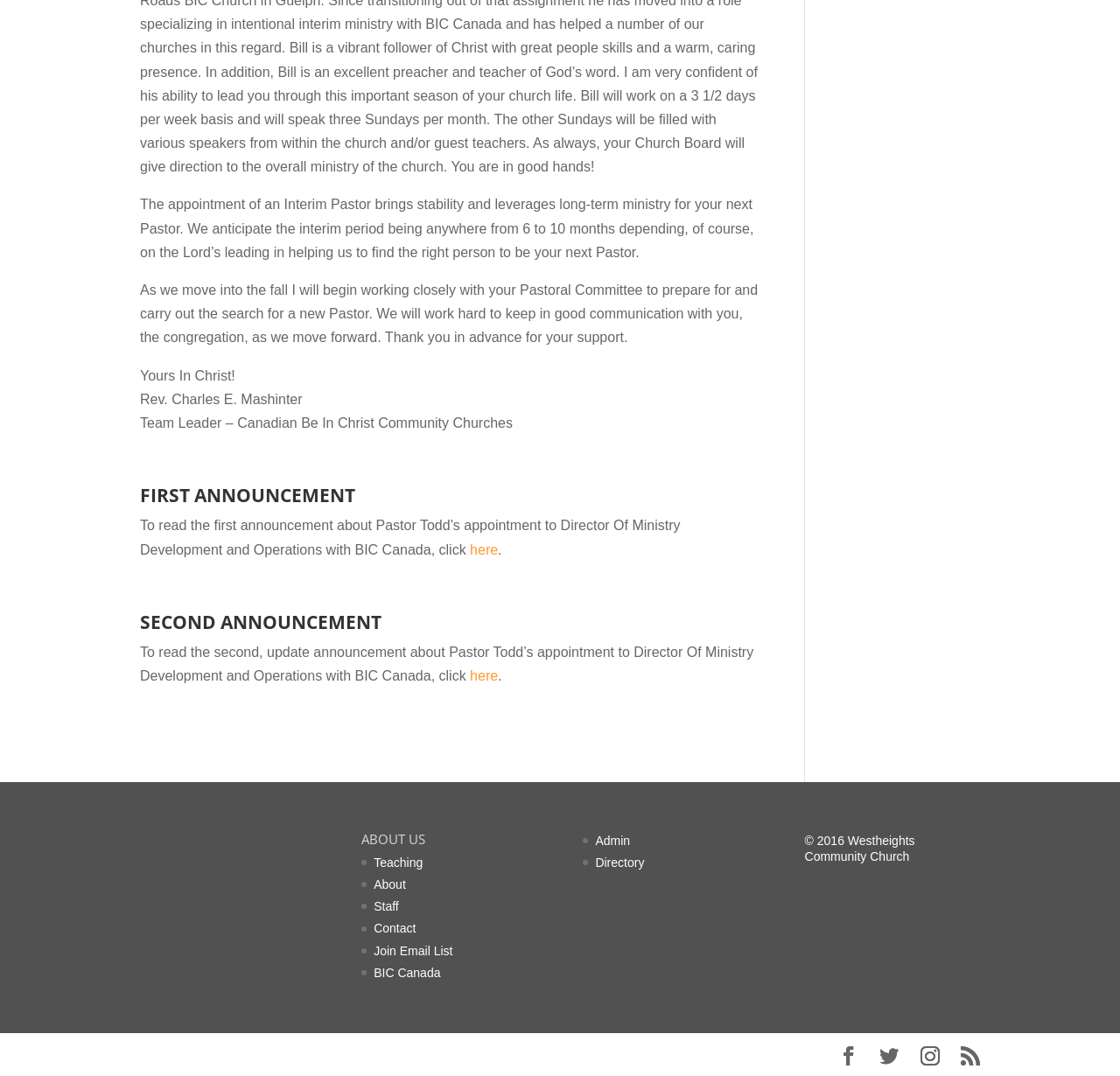What is the name of the church?
Refer to the image and provide a one-word or short phrase answer.

Westheights Community Church